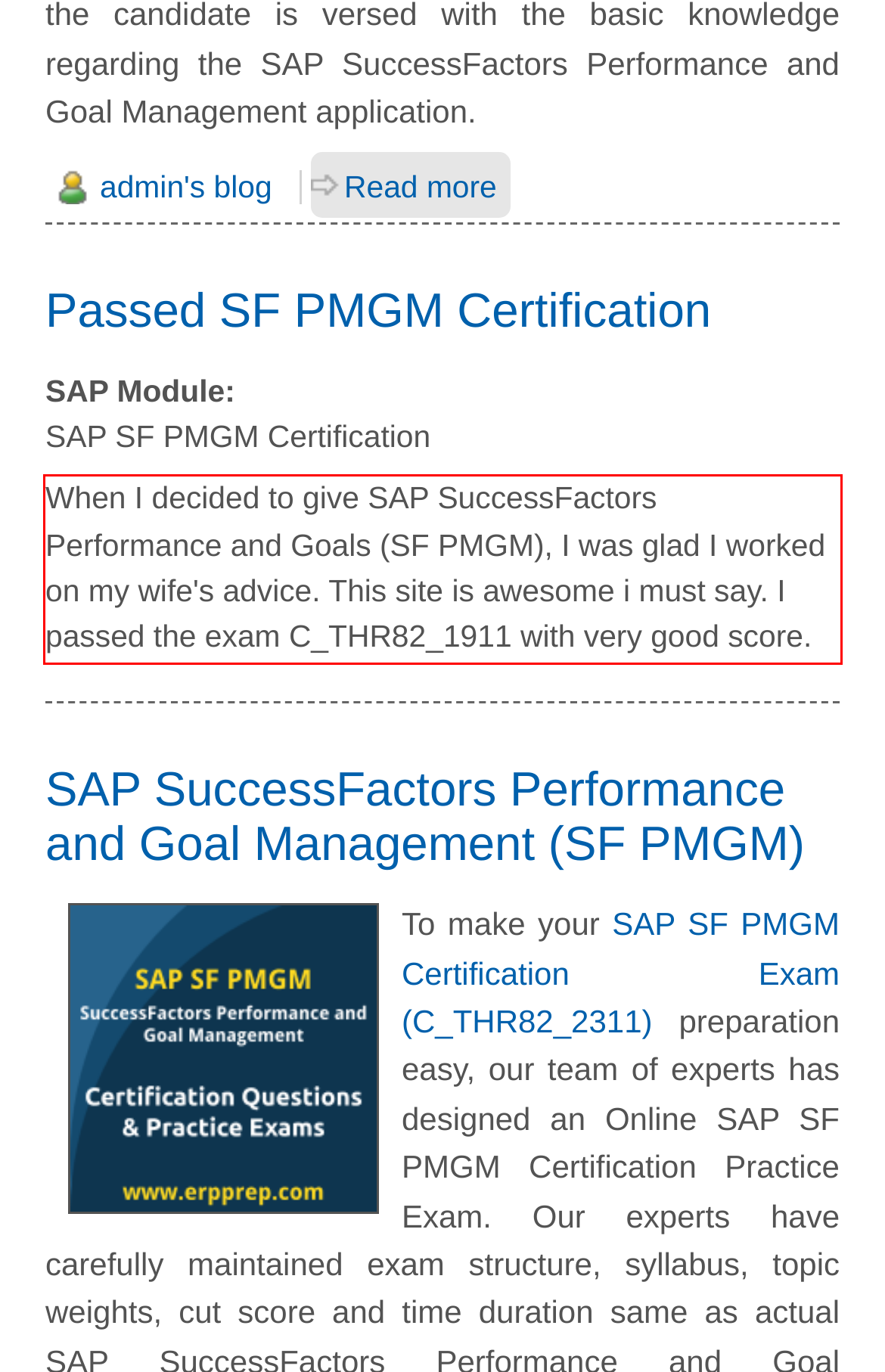Please identify and extract the text from the UI element that is surrounded by a red bounding box in the provided webpage screenshot.

When I decided to give SAP SuccessFactors Performance and Goals (SF PMGM), I was glad I worked on my wife's advice. This site is awesome i must say. I passed the exam C_THR82_1911 with very good score.